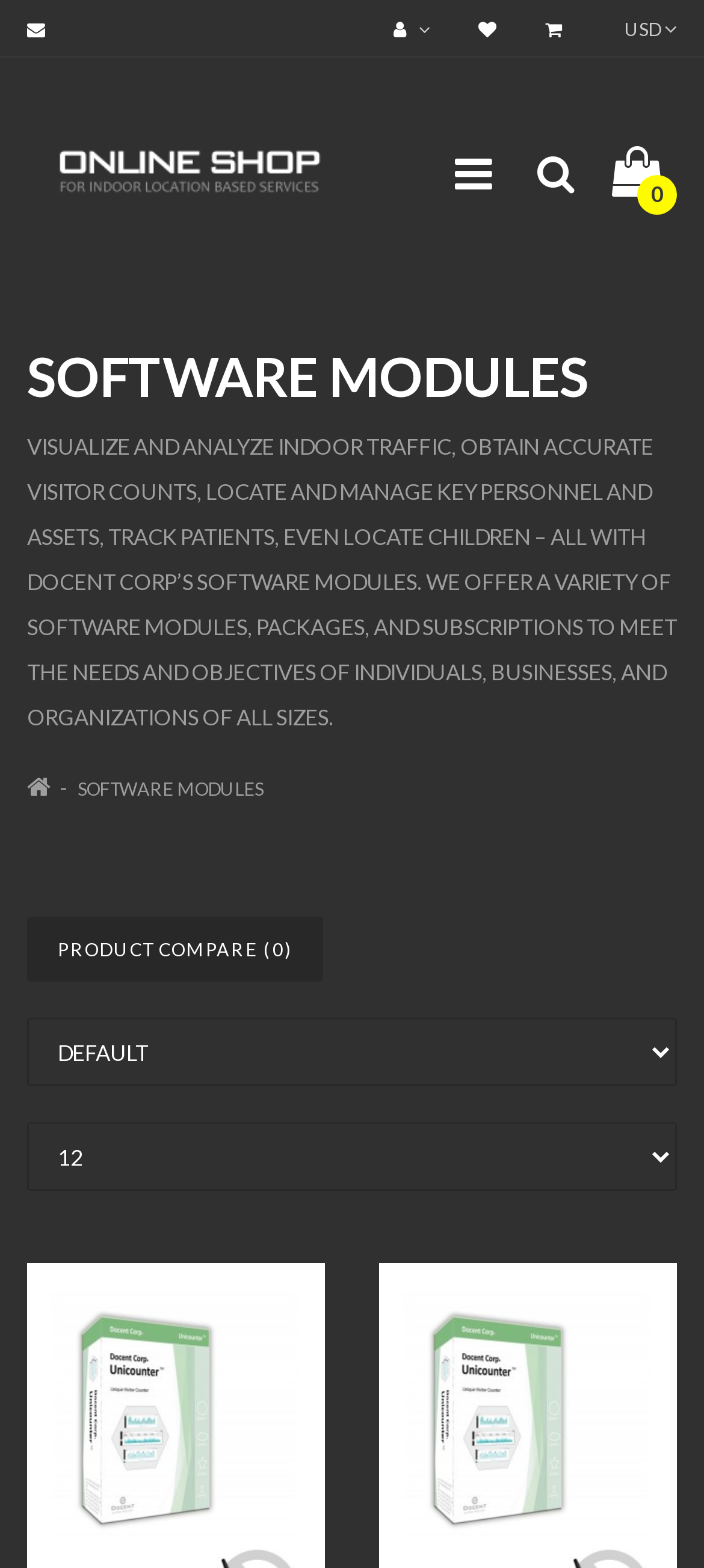What is the currency symbol displayed on the webpage?
Using the visual information, answer the question in a single word or phrase.

USD